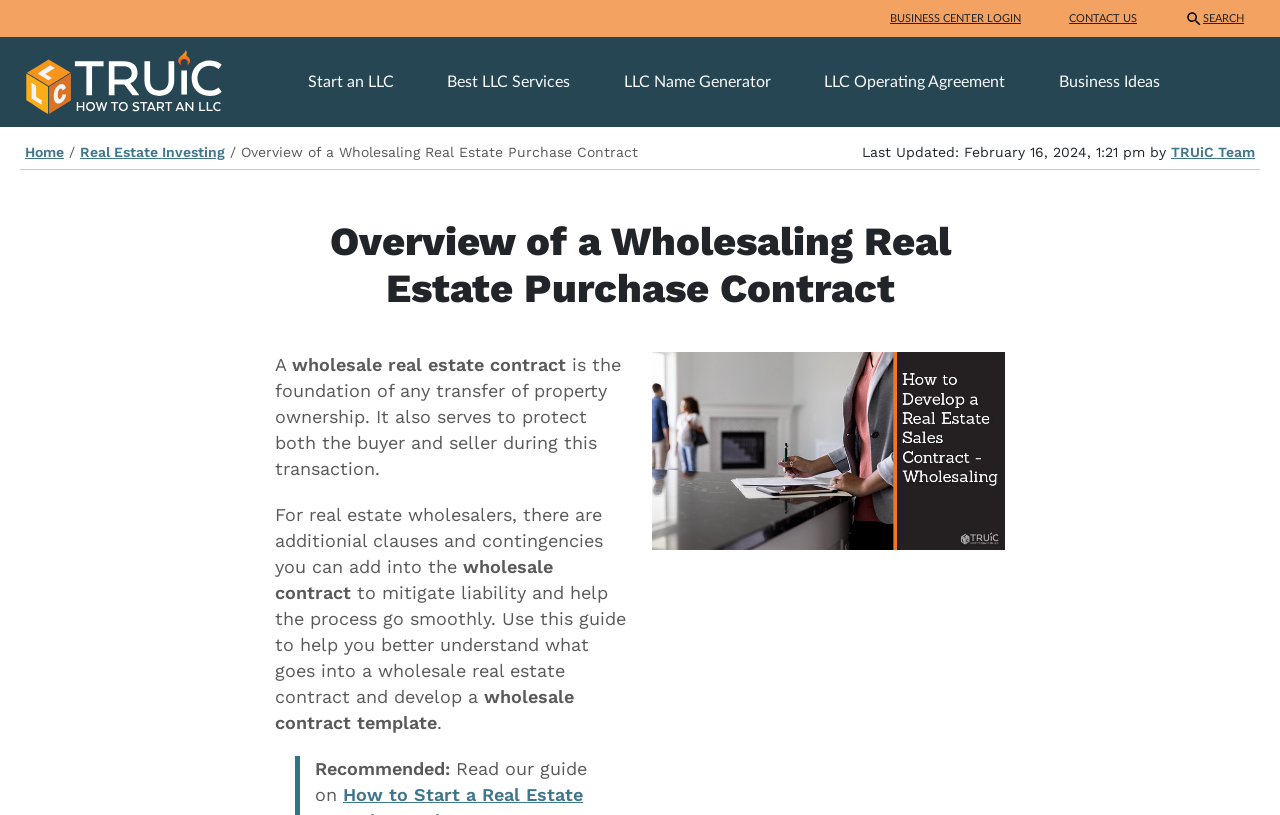Locate the bounding box coordinates of the segment that needs to be clicked to meet this instruction: "Click on 'WORK WITH US'".

None